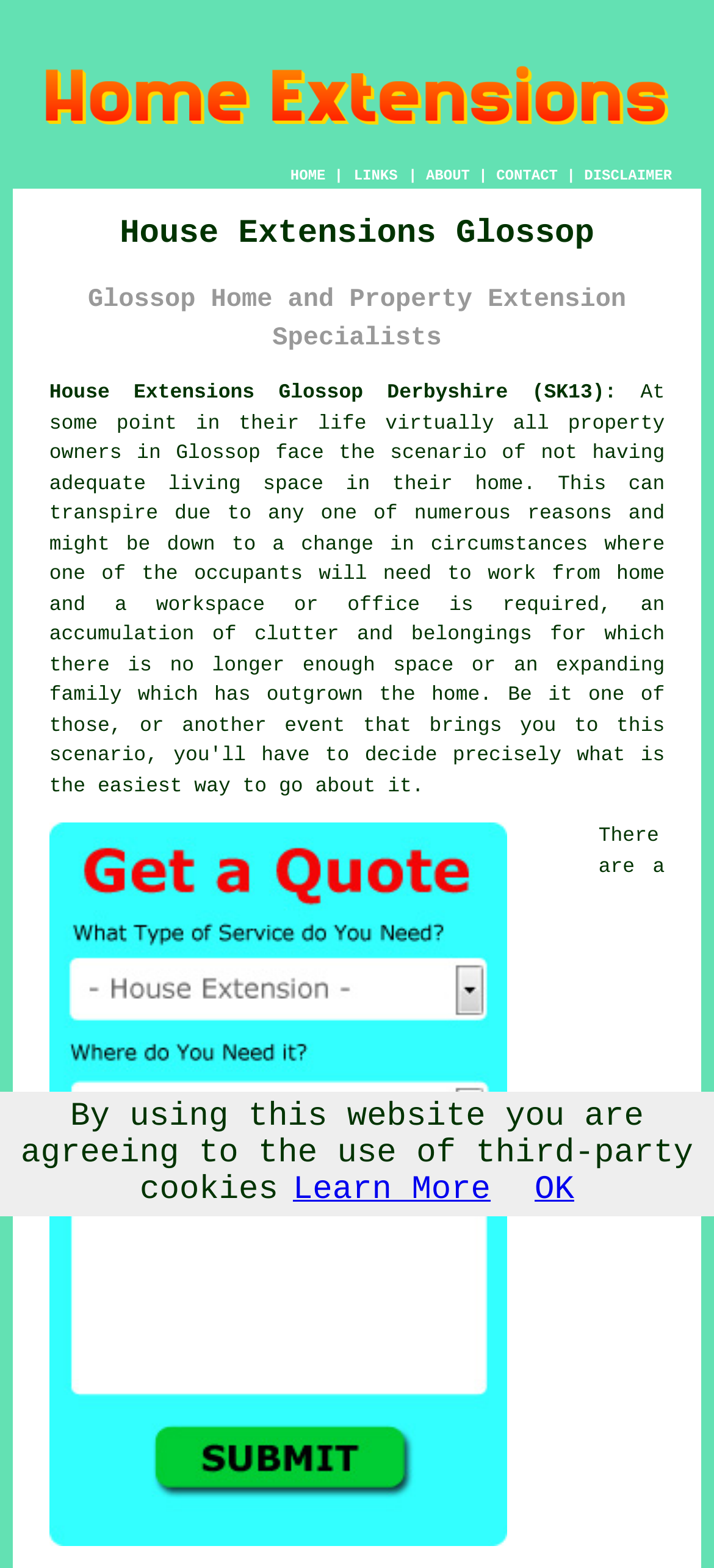Determine the bounding box coordinates for the region that must be clicked to execute the following instruction: "Click ABOUT".

[0.597, 0.107, 0.658, 0.118]